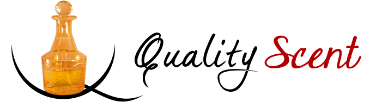Give a concise answer using one word or a phrase to the following question:
What color is the word 'Scent' in the brand name?

Vibrant red